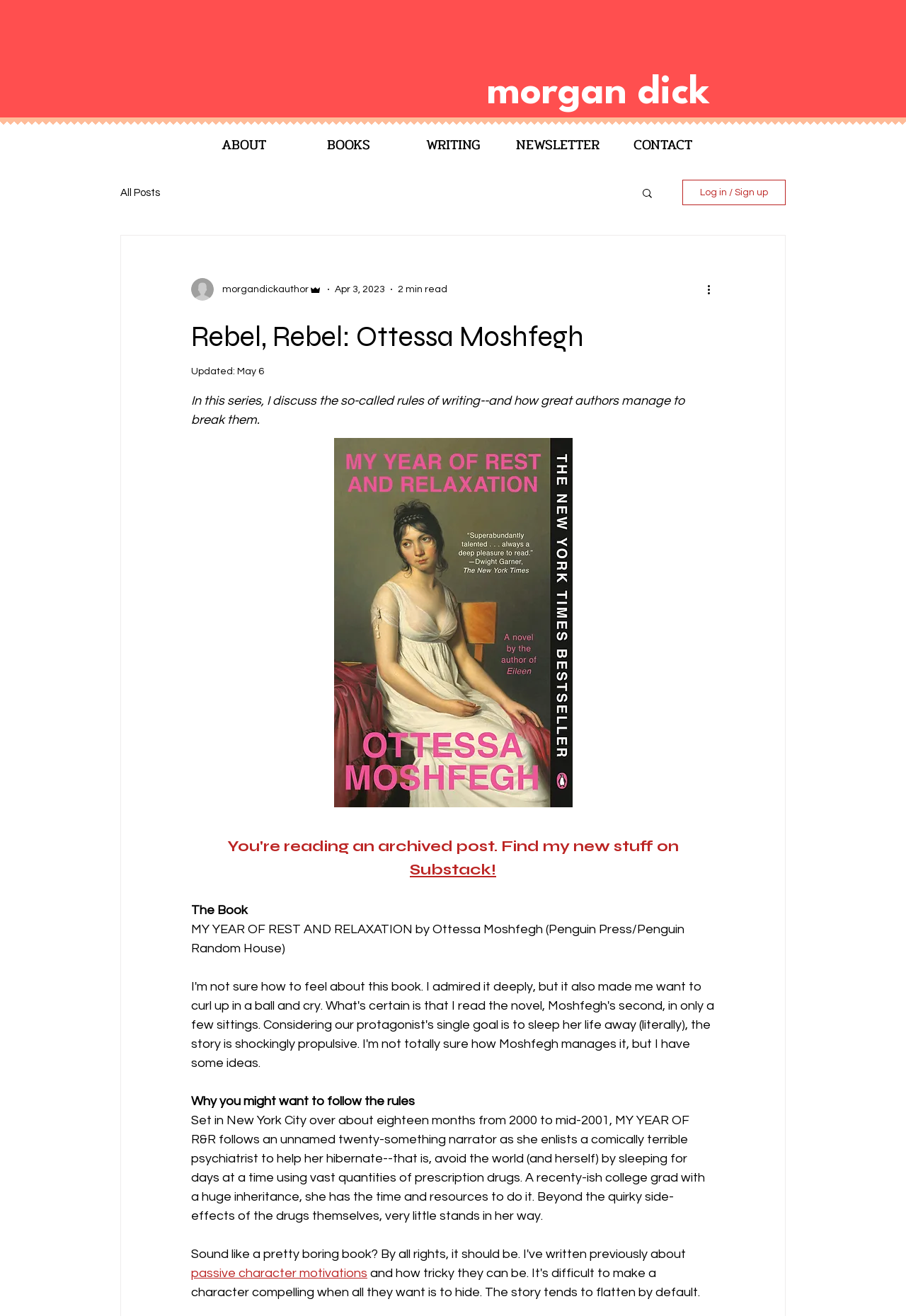Provide the bounding box coordinates of the area you need to click to execute the following instruction: "Click on ABOUT link".

[0.211, 0.099, 0.327, 0.121]